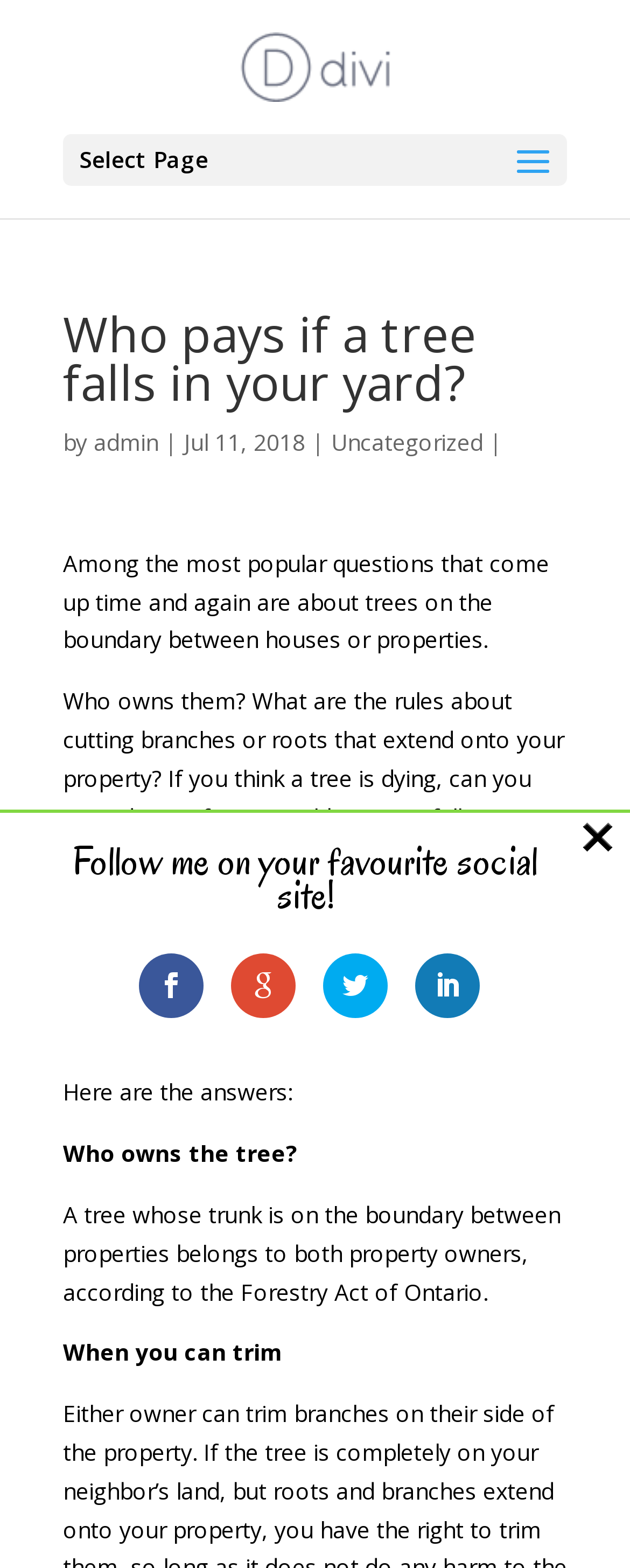Write a detailed summary of the webpage.

This webpage is an article titled "Who pays if a tree falls in your yard?" written by Shirley Cheng. At the top, there is a link to the author's profile, accompanied by a small image of Shirley Cheng. Below this, there is a dropdown menu labeled "Select Page". 

The main content of the article is divided into sections. The title of the article is displayed prominently, followed by the author's name, the date of publication (July 11, 2018), and the category "Uncategorized". 

The article begins with an introductory paragraph that discusses common questions about trees on property boundaries. This is followed by a series of questions related to tree ownership and maintenance, including who is responsible for cleanup if a neighbor's tree falls onto your yard.

The main content of the article is organized into sections, each addressing a specific question. The first section, "Whose tree is it?", provides an answer to the question of tree ownership. The second section, "When you can trim", discusses the rules about cutting branches or roots that extend onto your property.

At the bottom of the page, there is a call to action to follow the author on social media, accompanied by links to various social media platforms. There is also a small image in the bottom right corner of the page, but it does not appear to be related to the article's content.